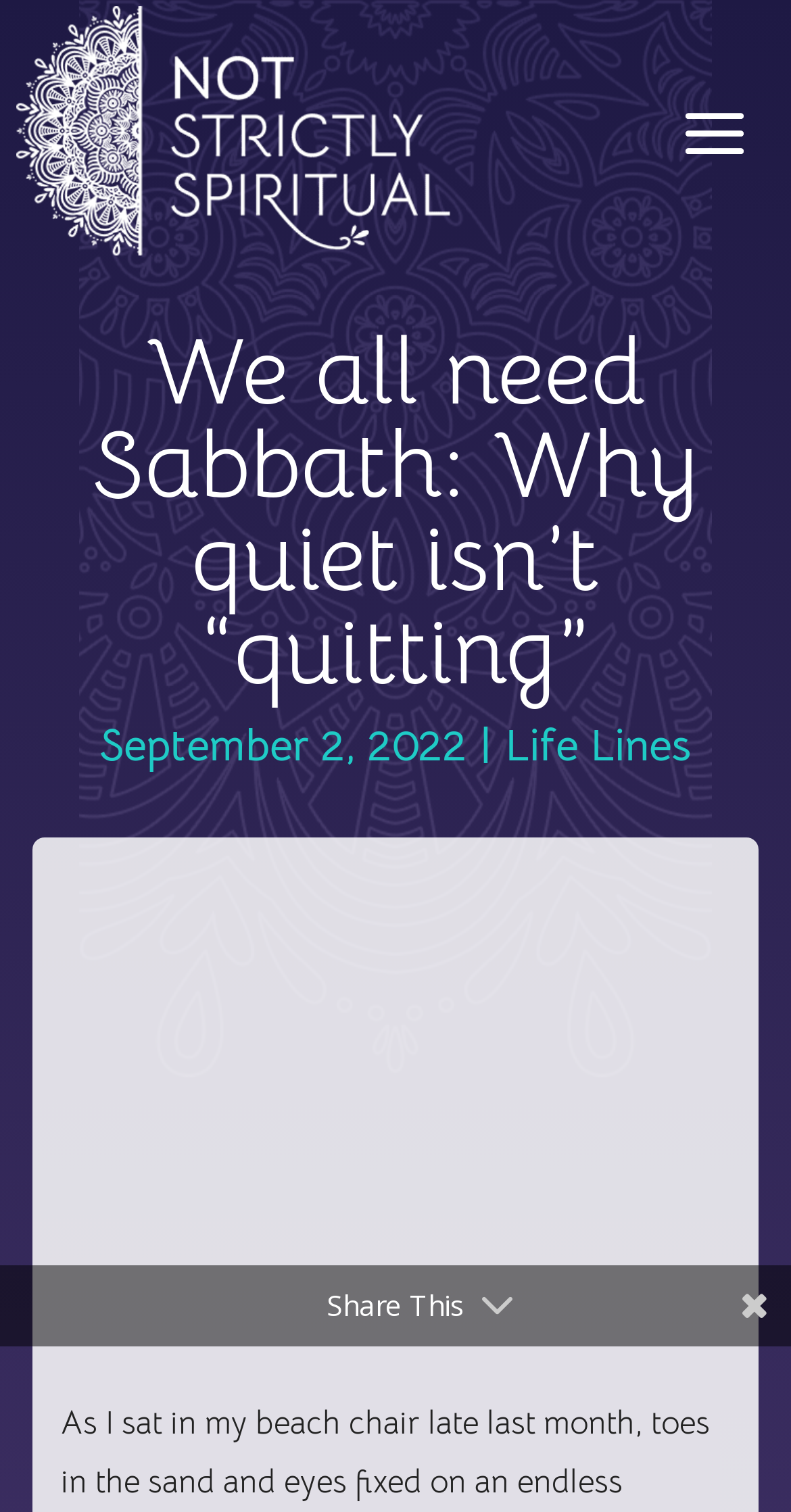What is the category of the article?
Answer with a single word or phrase by referring to the visual content.

Life Lines